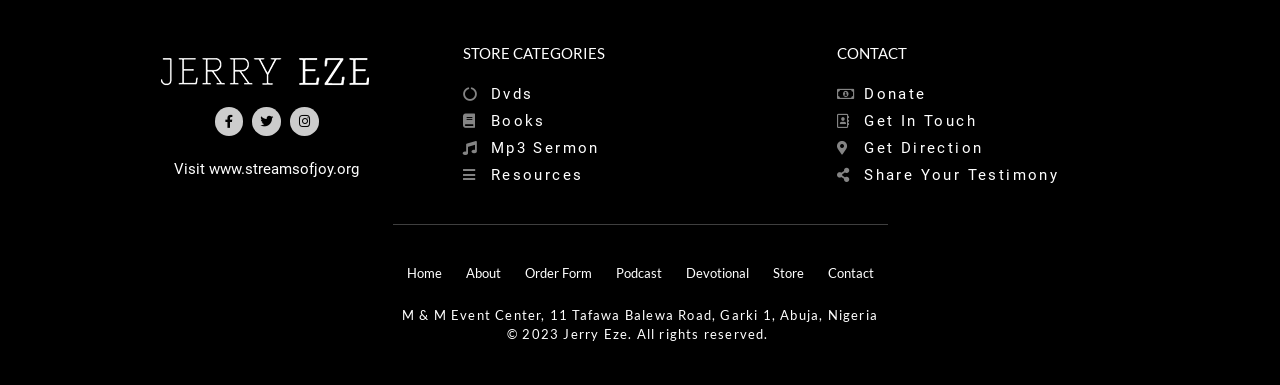Please determine the bounding box coordinates, formatted as (top-left x, top-left y, bottom-right x, bottom-right y), with all values as floating point numbers between 0 and 1. Identify the bounding box of the region described as: Cart / $0.00 0

None